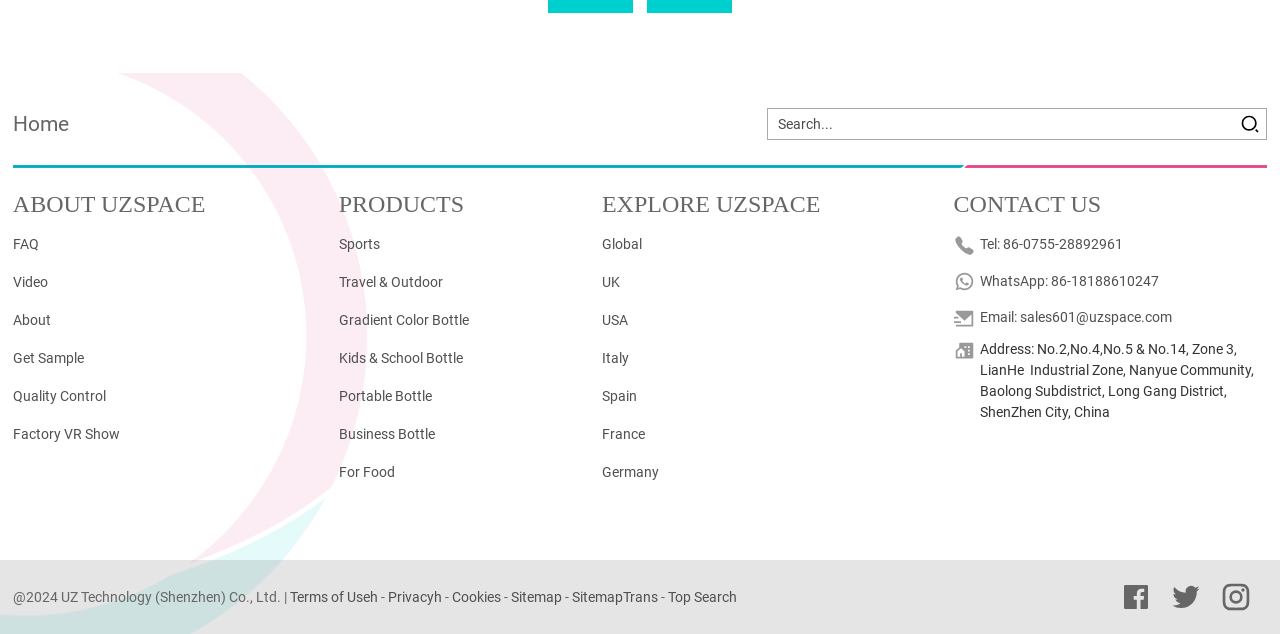Kindly provide the bounding box coordinates of the section you need to click on to fulfill the given instruction: "View terms of use".

[0.226, 0.928, 0.295, 0.954]